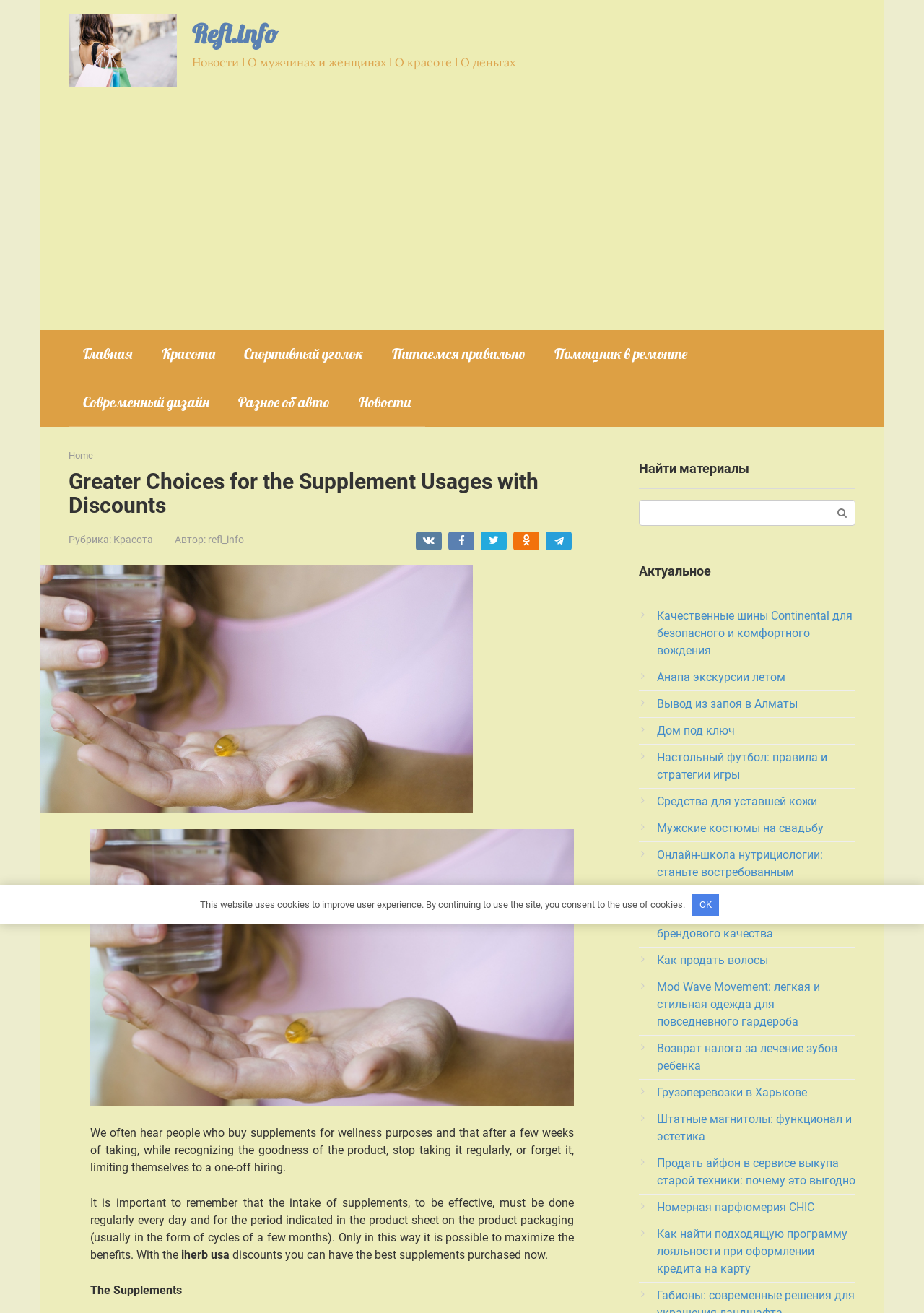Show the bounding box coordinates of the element that should be clicked to complete the task: "Search for something".

[0.691, 0.381, 0.926, 0.401]